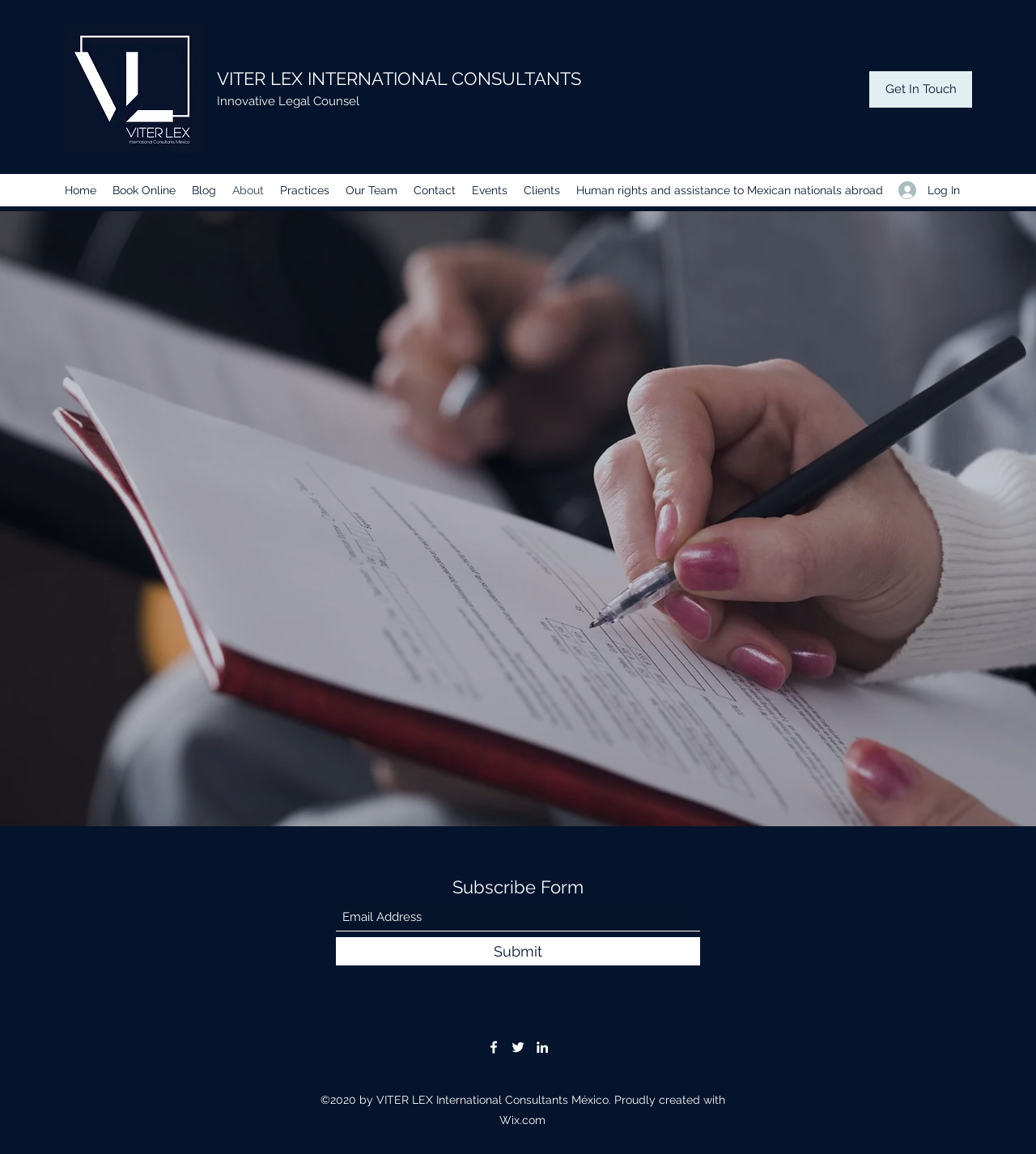Reply to the question with a single word or phrase:
What social media platforms does the law firm have a presence on?

Facebook, Twitter, LinkedIn